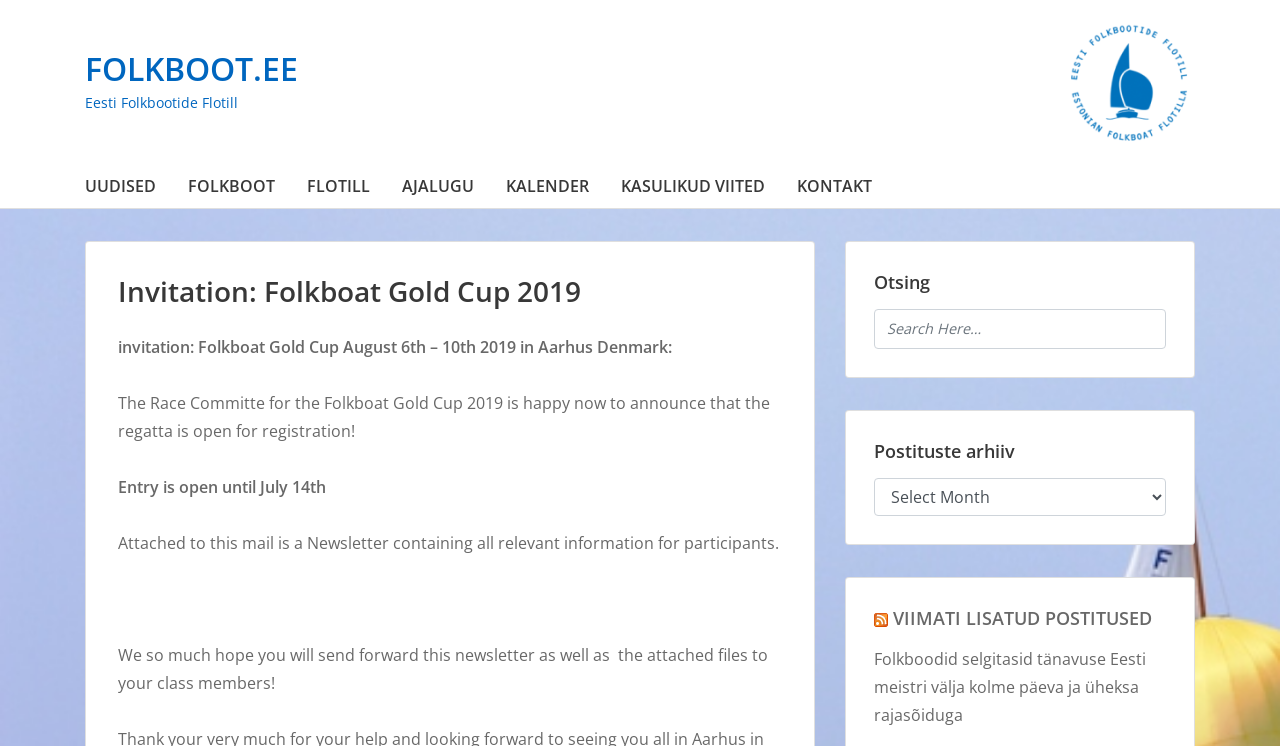Using the provided description name="s" placeholder="Search Here…", find the bounding box coordinates for the UI element. Provide the coordinates in (top-left x, top-left y, bottom-right x, bottom-right y) format, ensuring all values are between 0 and 1.

[0.683, 0.414, 0.911, 0.467]